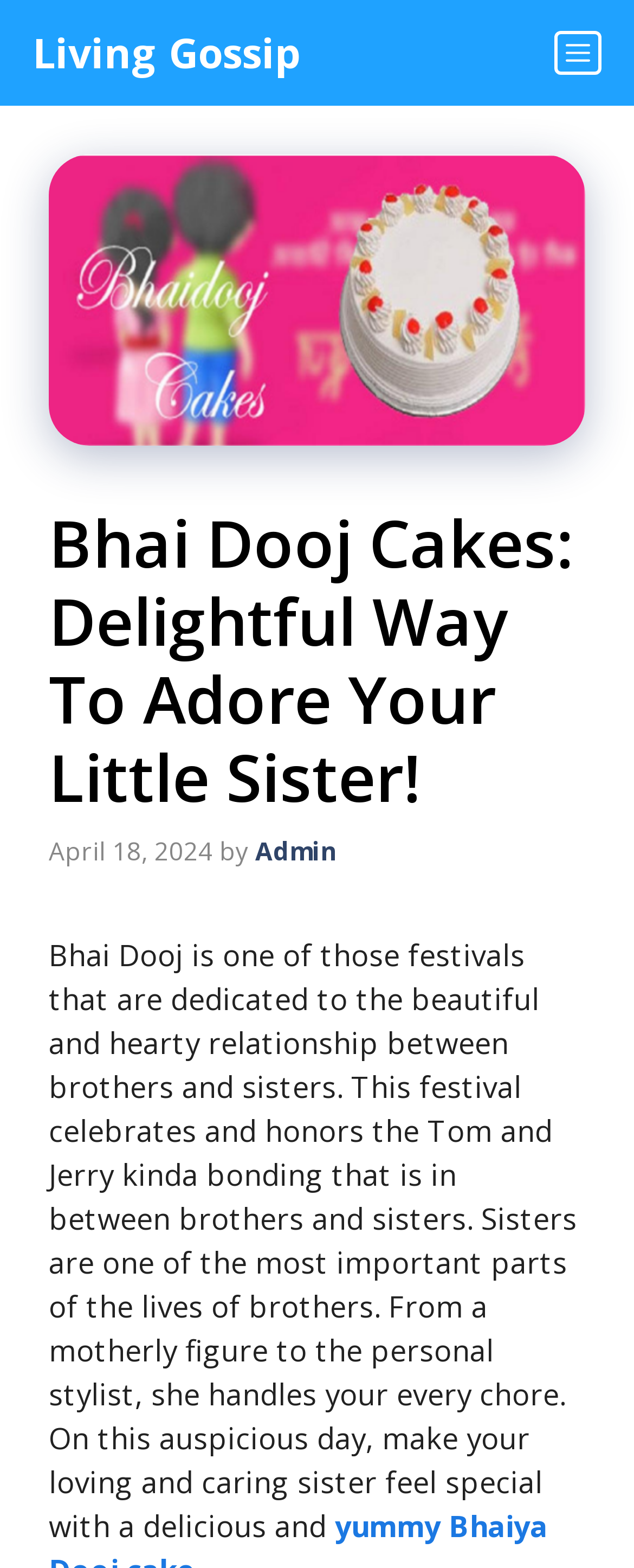What can be given to a sister on Bhai Dooj?
By examining the image, provide a one-word or phrase answer.

A delicious cake